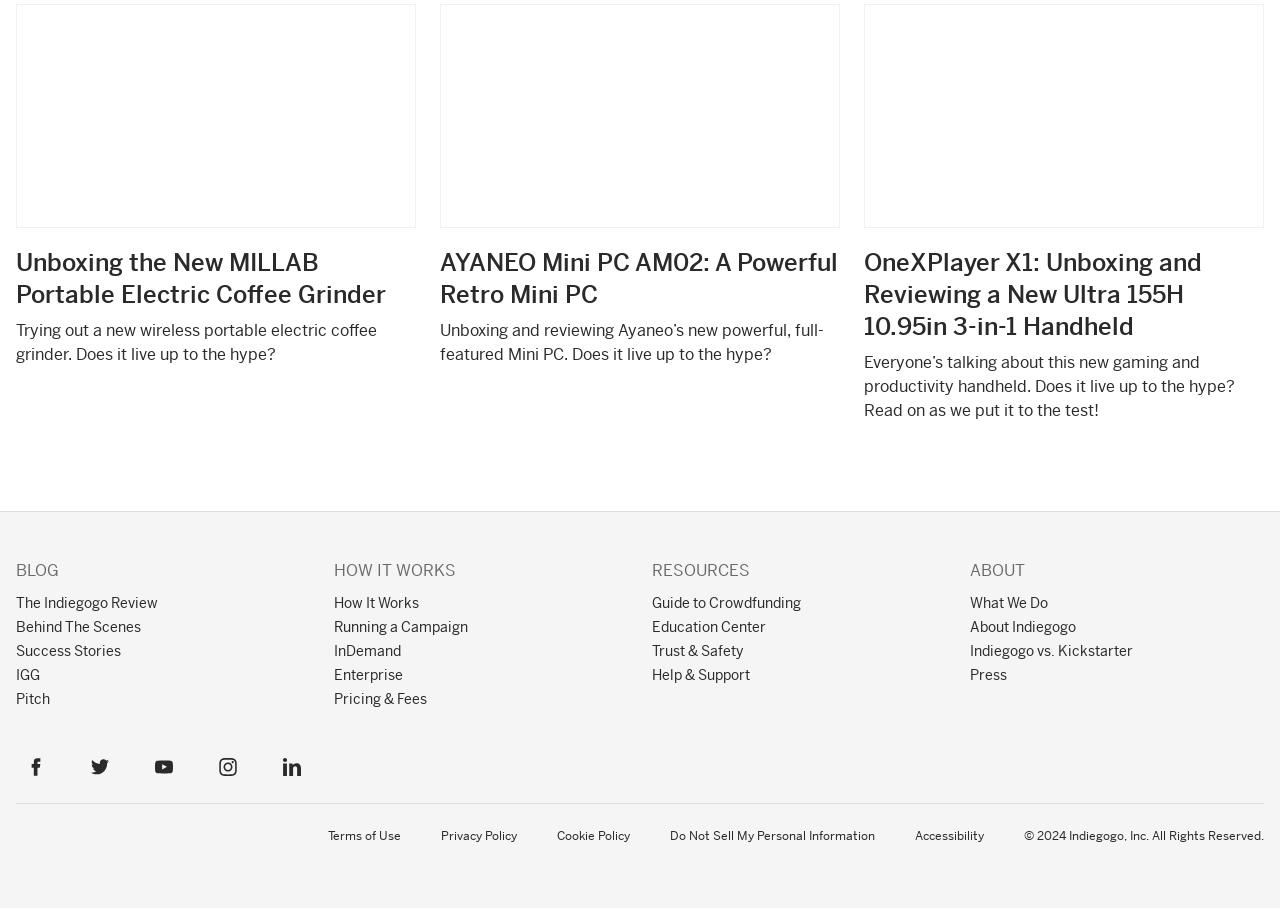How many social media links are present at the bottom of the webpage?
Give a detailed explanation using the information visible in the image.

At the bottom of the webpage, I found five link elements with corresponding image elements, which represent social media platforms such as Facebook, Twitter, Youtube, Instagram, and LinkedIn.